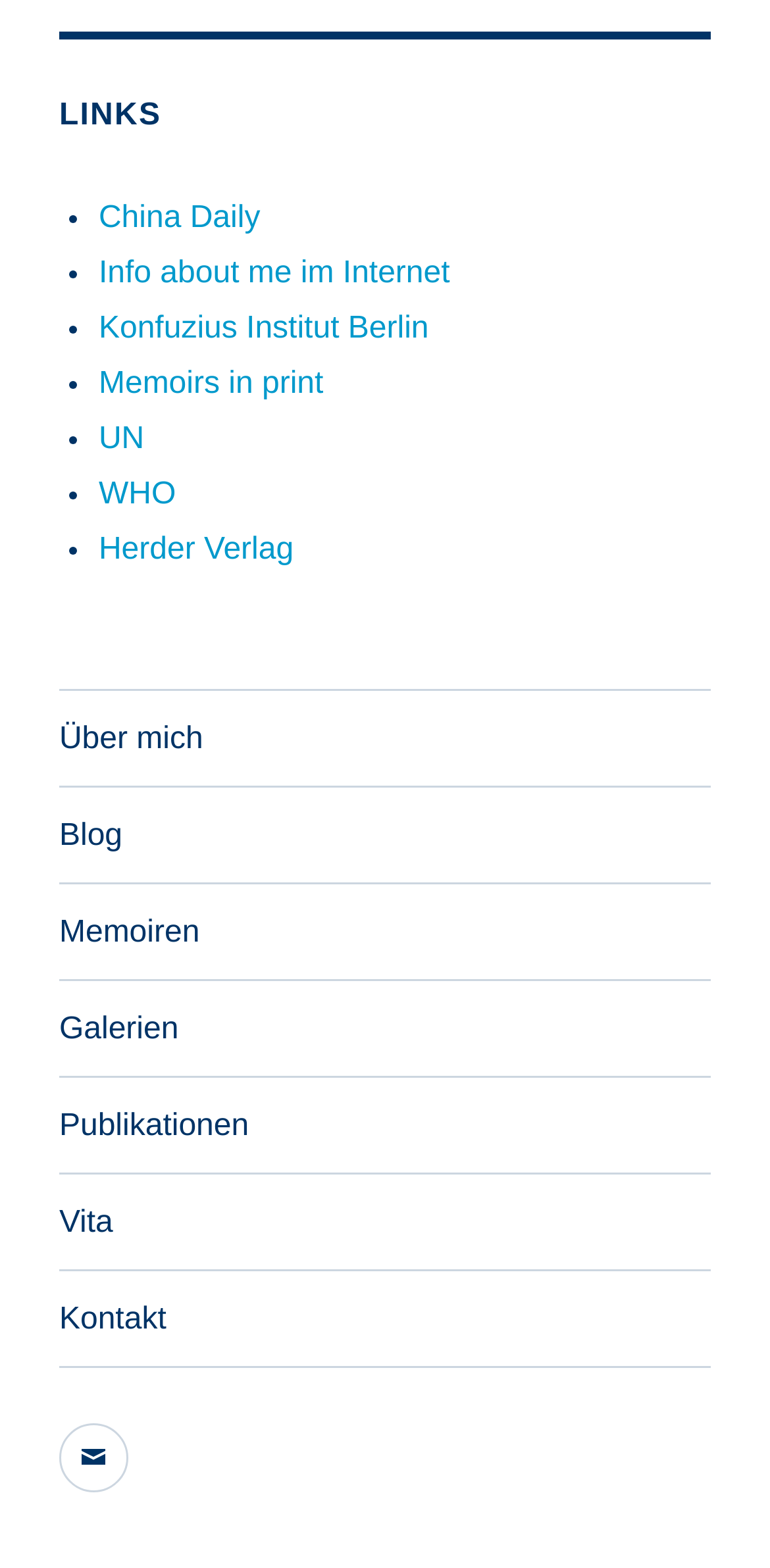Locate the bounding box coordinates of the element to click to perform the following action: 'go to Über mich page'. The coordinates should be given as four float values between 0 and 1, in the form of [left, top, right, bottom].

[0.077, 0.441, 0.923, 0.501]